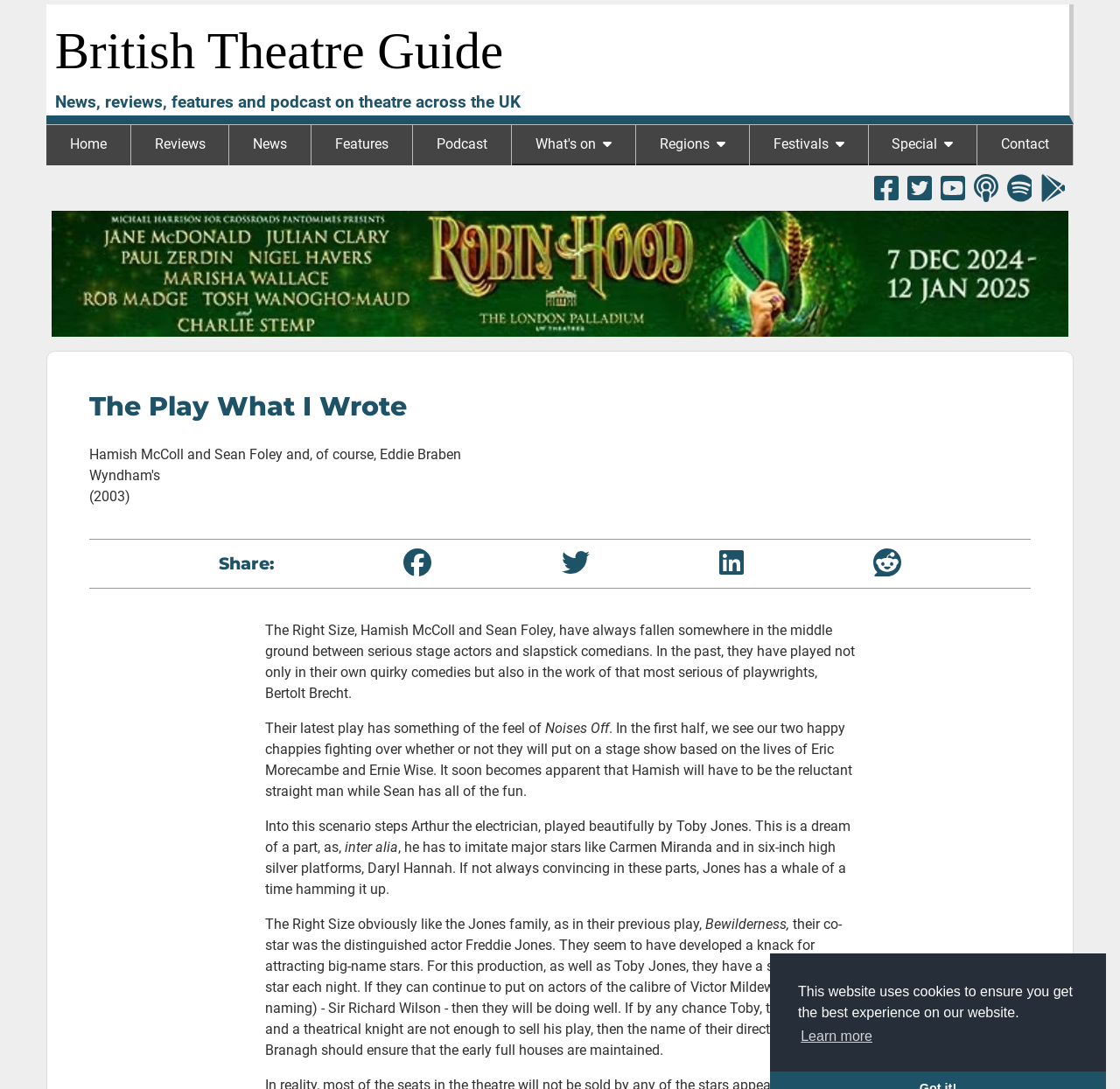Use a single word or phrase to answer the question:
What is the name of the previous play mentioned in the review?

Bewilderness